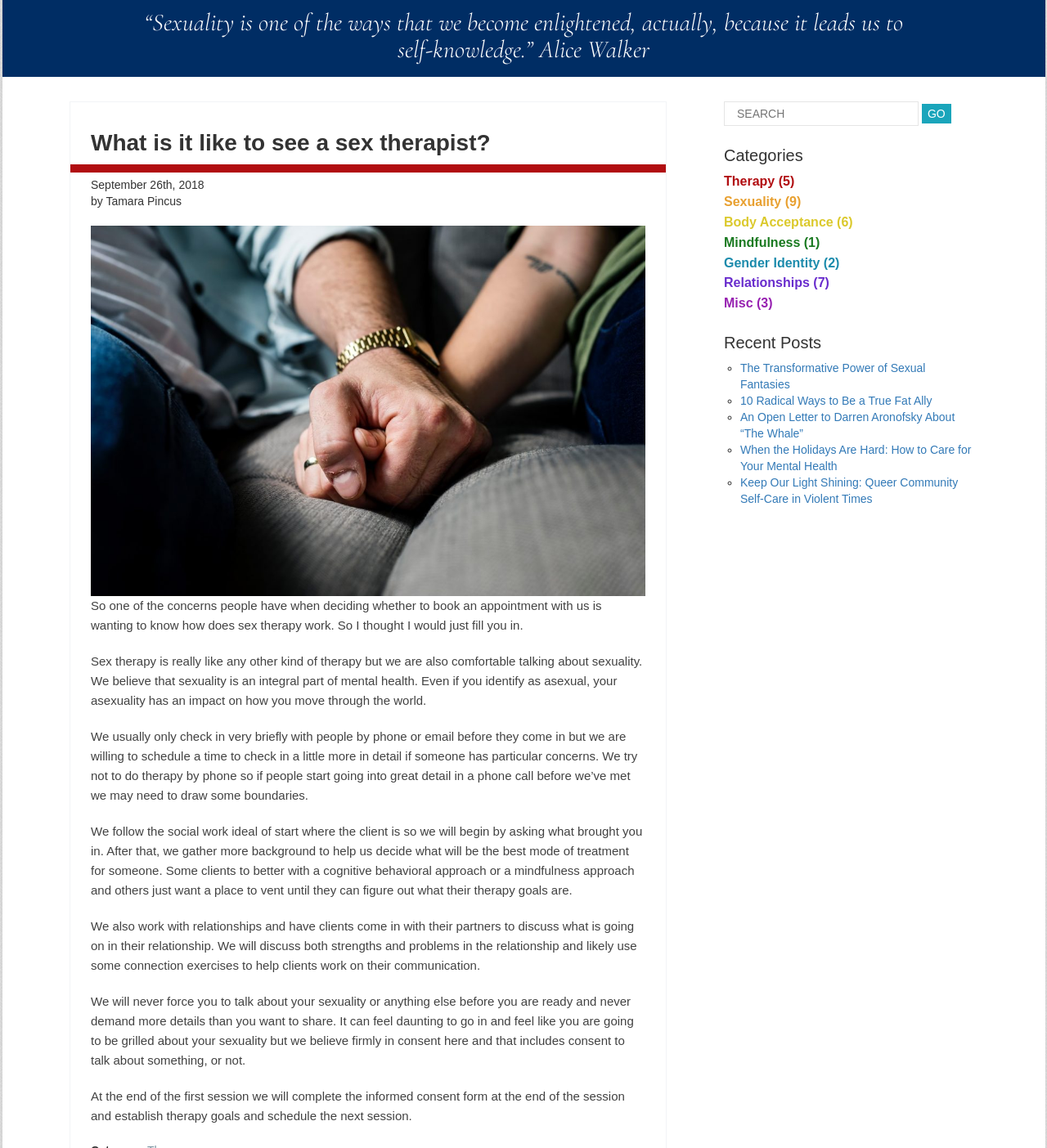Identify the bounding box coordinates for the UI element described as follows: name="s" placeholder="SEARCH". Use the format (top-left x, top-left y, bottom-right x, bottom-right y) and ensure all values are floating point numbers between 0 and 1.

[0.691, 0.088, 0.877, 0.11]